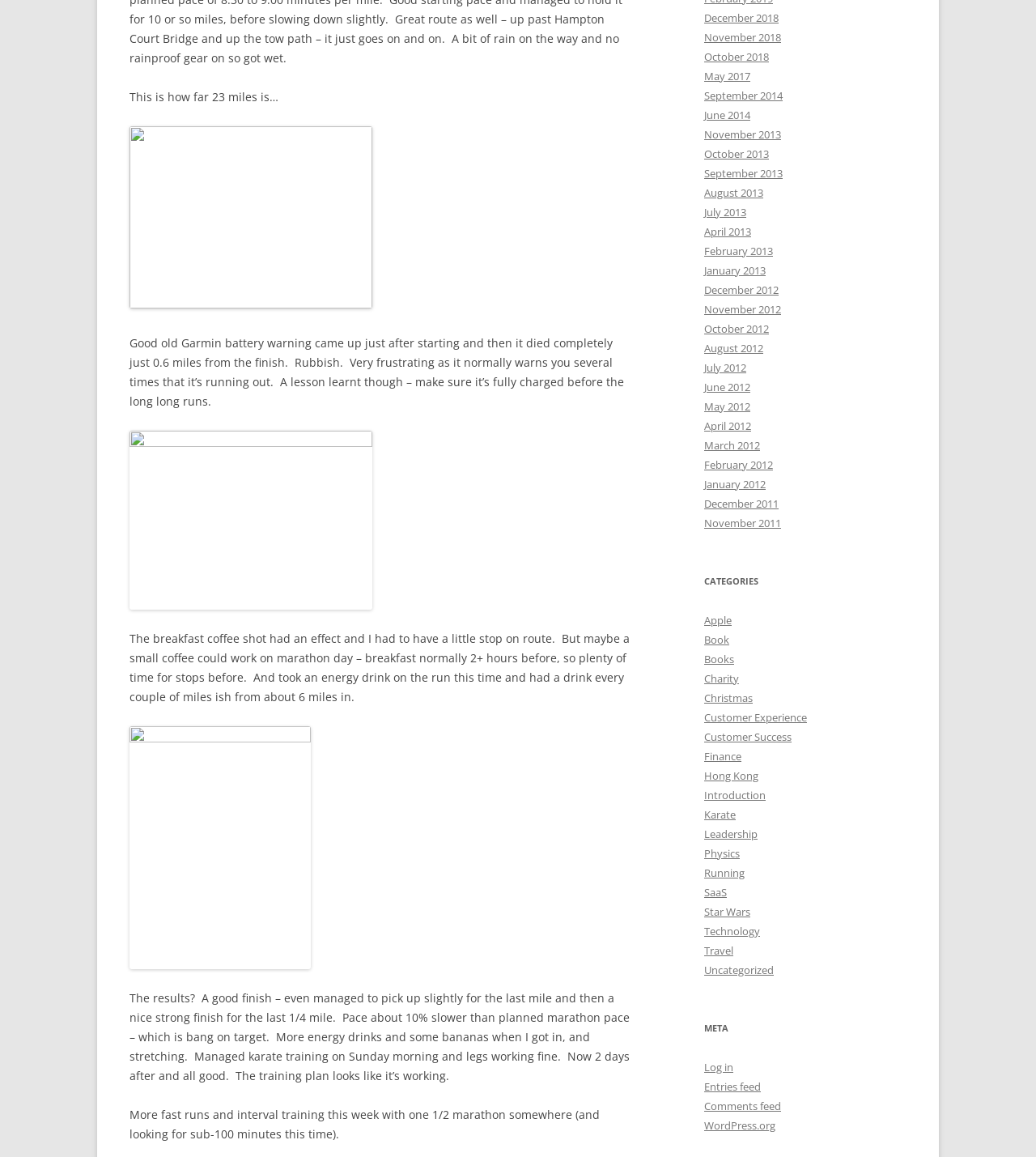How many months are listed in the archive?
Examine the image closely and answer the question with as much detail as possible.

There are 24 links listed in the archive, each representing a month from December 2011 to December 2018, which indicates that there are 24 months listed.